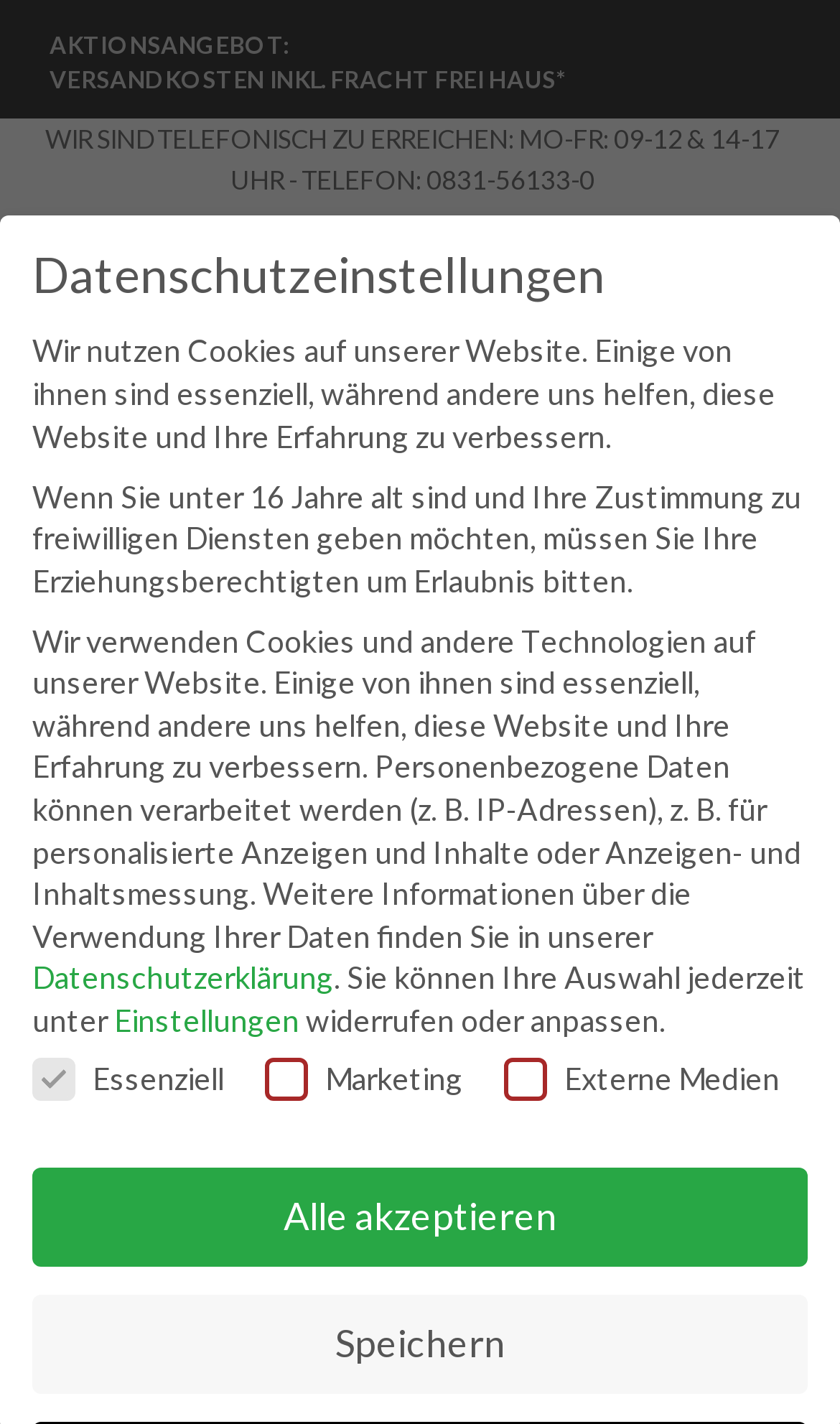Carefully examine the image and provide an in-depth answer to the question: What is the purpose of the research paper?

I inferred the purpose of the research paper by reading the static text element that says 'A research paper available can be bought to your university, college, or university faculty, university library or perhaps at an internet bookstore. The newspaper will act as the research for your student’s dissertation. This paper will assist the student write an excellent dissertation.'